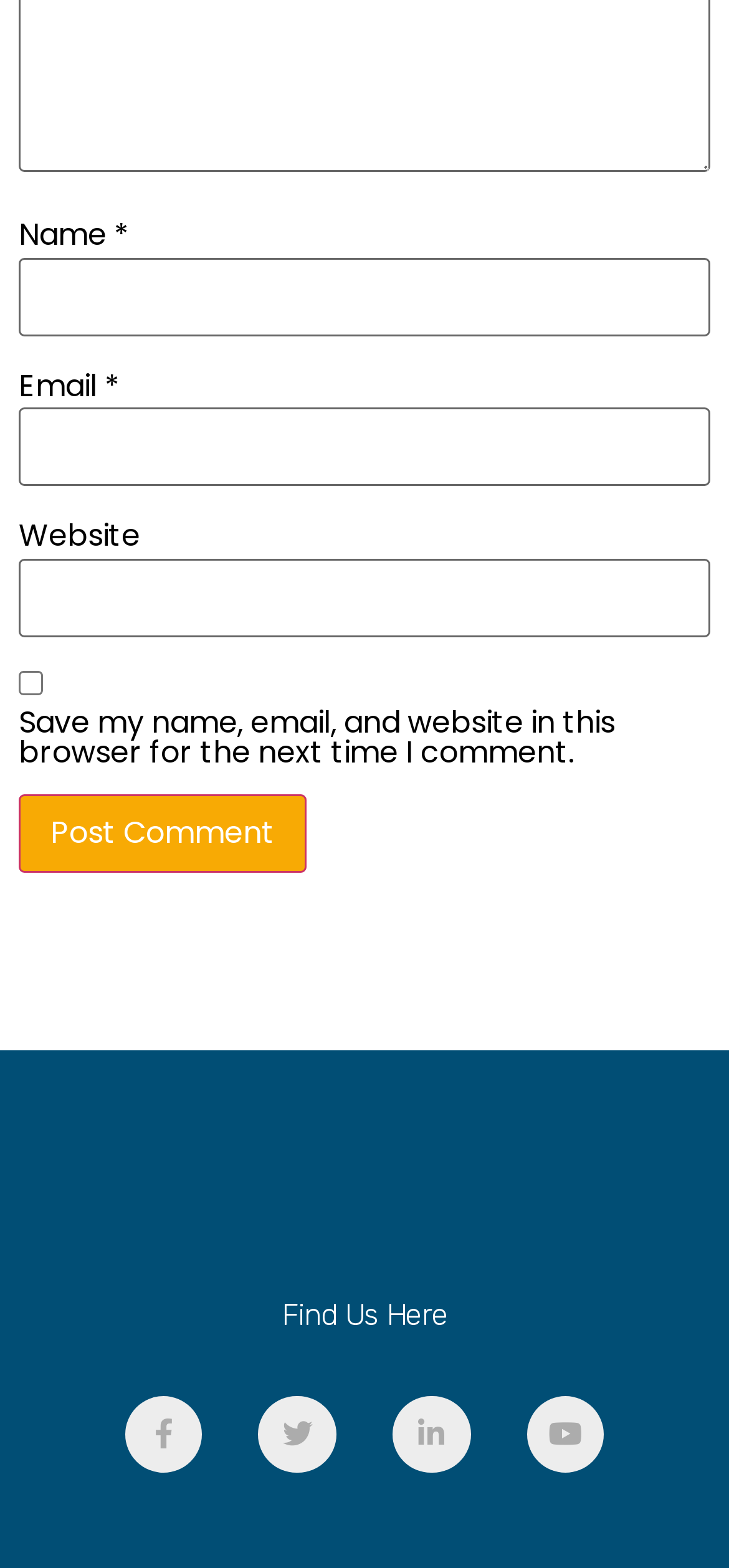From the details in the image, provide a thorough response to the question: What is the purpose of the checkbox in the comment form?

The purpose of the checkbox in the comment form is to save the commenter's name, email, and website in the browser for the next time they comment, as indicated by the checkbox label.